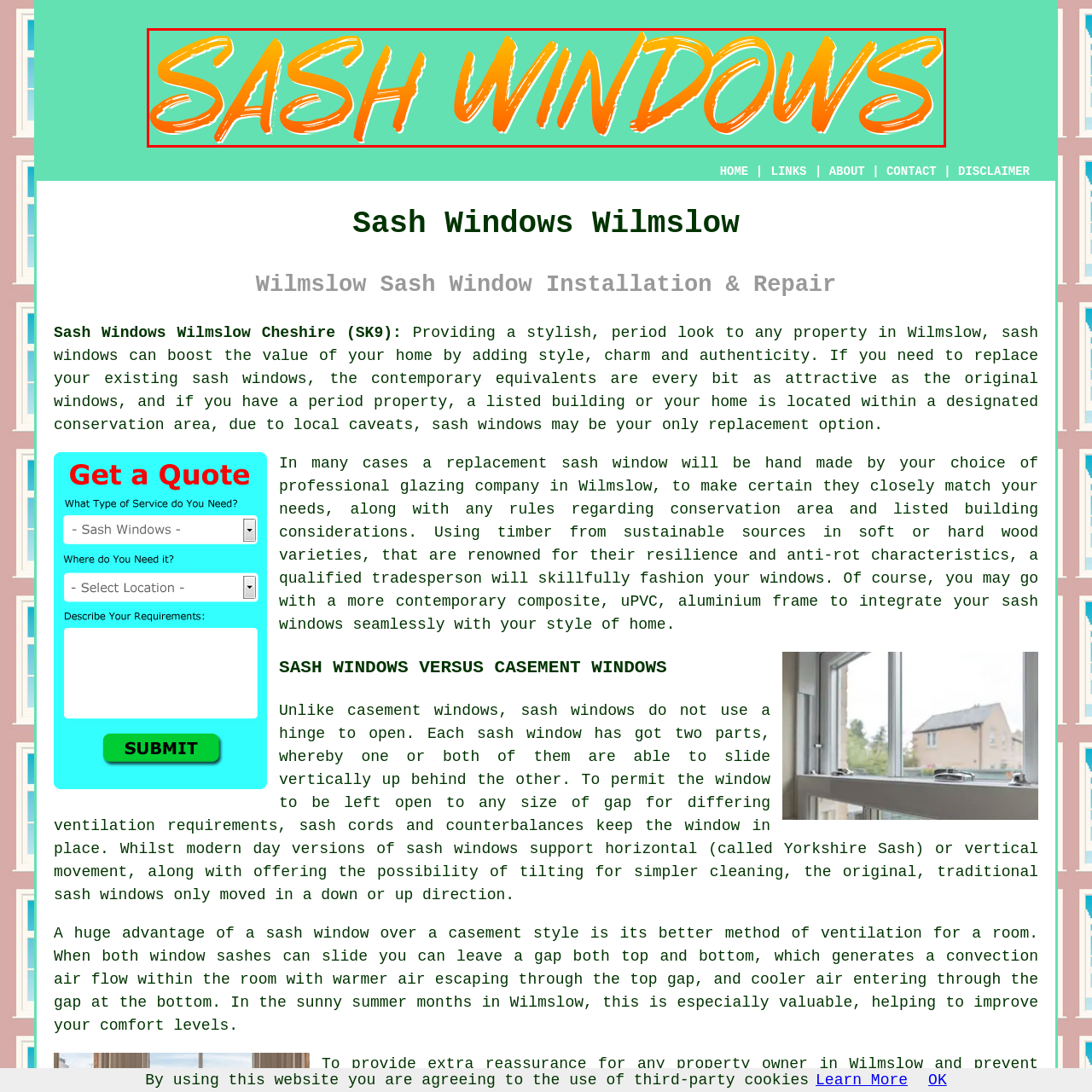Provide an elaborate description of the image marked by the red boundary.

The image showcases the prominent text "SASH WINDOWS" displayed in a vibrant, stylized typography. The bold, flowing letters are colored in shades of orange, standing out against a soothing turquoise background. This graphic serves as an eye-catching visual element, emphasizing the focus on sash windows, which are a traditional and aesthetically appealing choice for window installations. The energetic design of the text reflects the charm and character that sash windows bring to property aesthetics, particularly in places like Wilmslow, Cheshire.